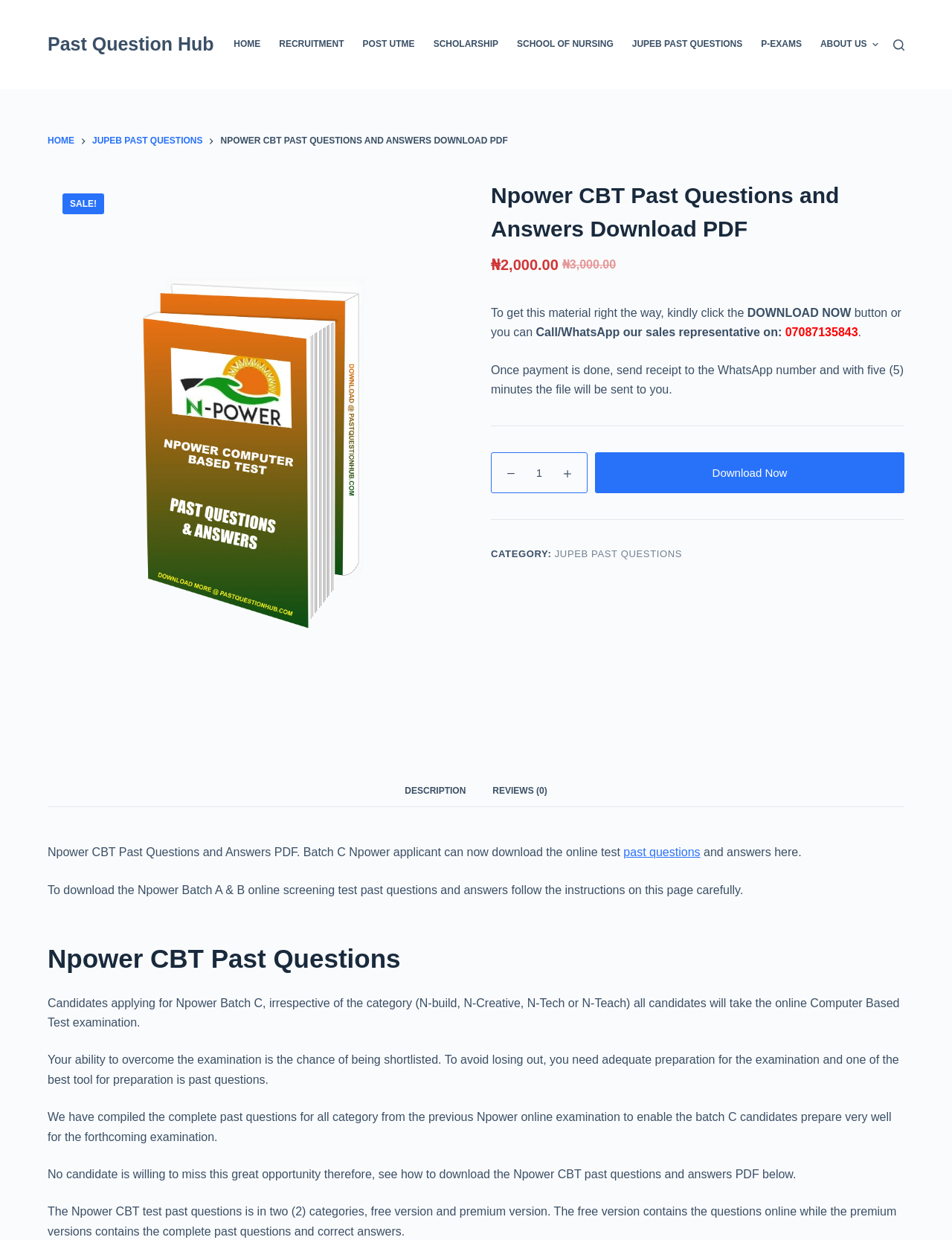Please locate the bounding box coordinates of the element that needs to be clicked to achieve the following instruction: "Click the 'DOWNLOAD NOW' button". The coordinates should be four float numbers between 0 and 1, i.e., [left, top, right, bottom].

[0.625, 0.365, 0.95, 0.398]